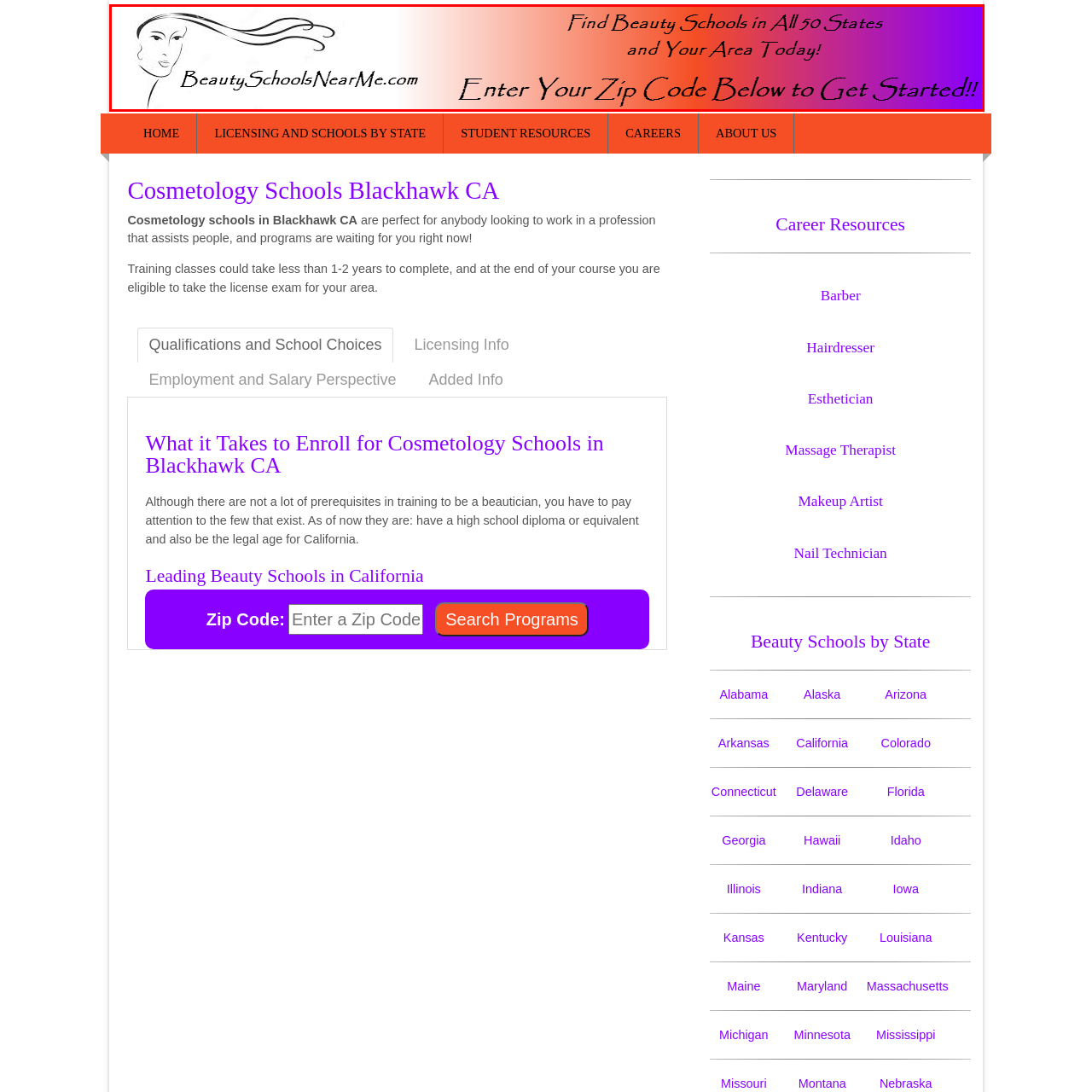Review the part of the image encased in the red box and give an elaborate answer to the question posed: What is the color transition in the background?

The background of the image transitions from soft white to warm orange and purple tones, creating an inviting atmosphere that draws attention to the website's call to action.